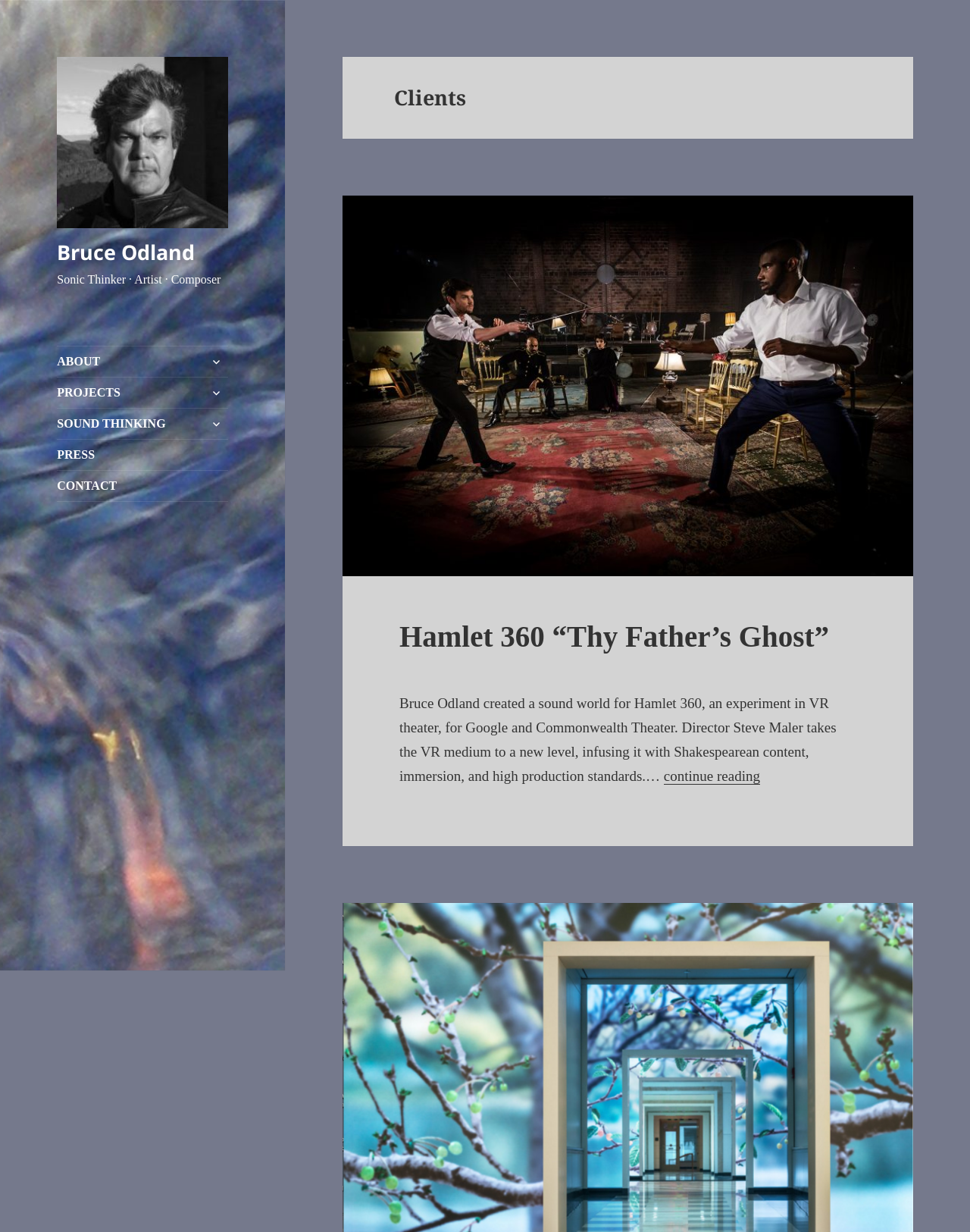Locate the bounding box coordinates of the element that should be clicked to execute the following instruction: "view PROJECTS".

[0.059, 0.307, 0.235, 0.331]